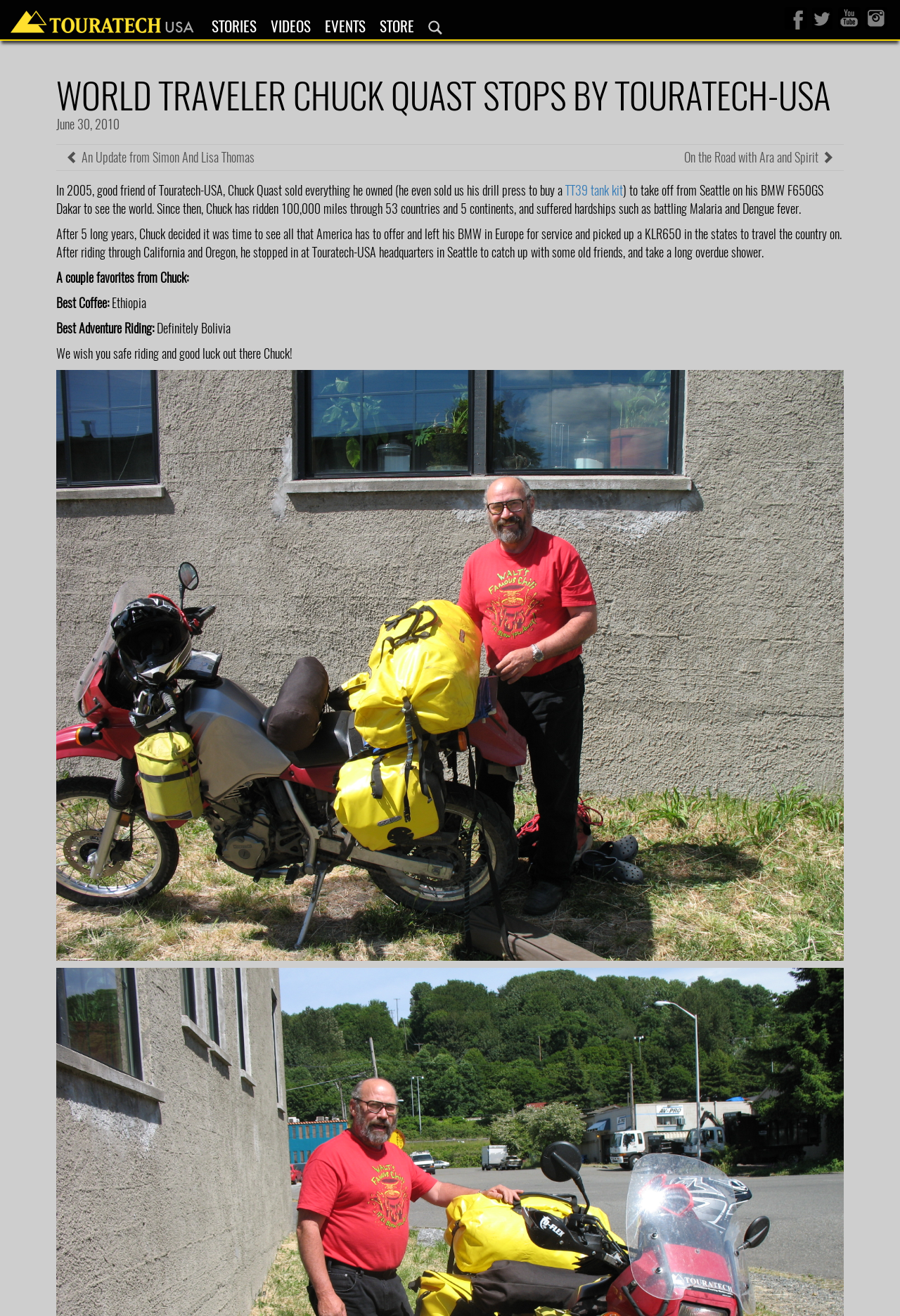Determine the bounding box coordinates of the region that needs to be clicked to achieve the task: "Click on the 'An Update from Simon And Lisa Thomas' link".

[0.062, 0.11, 0.294, 0.129]